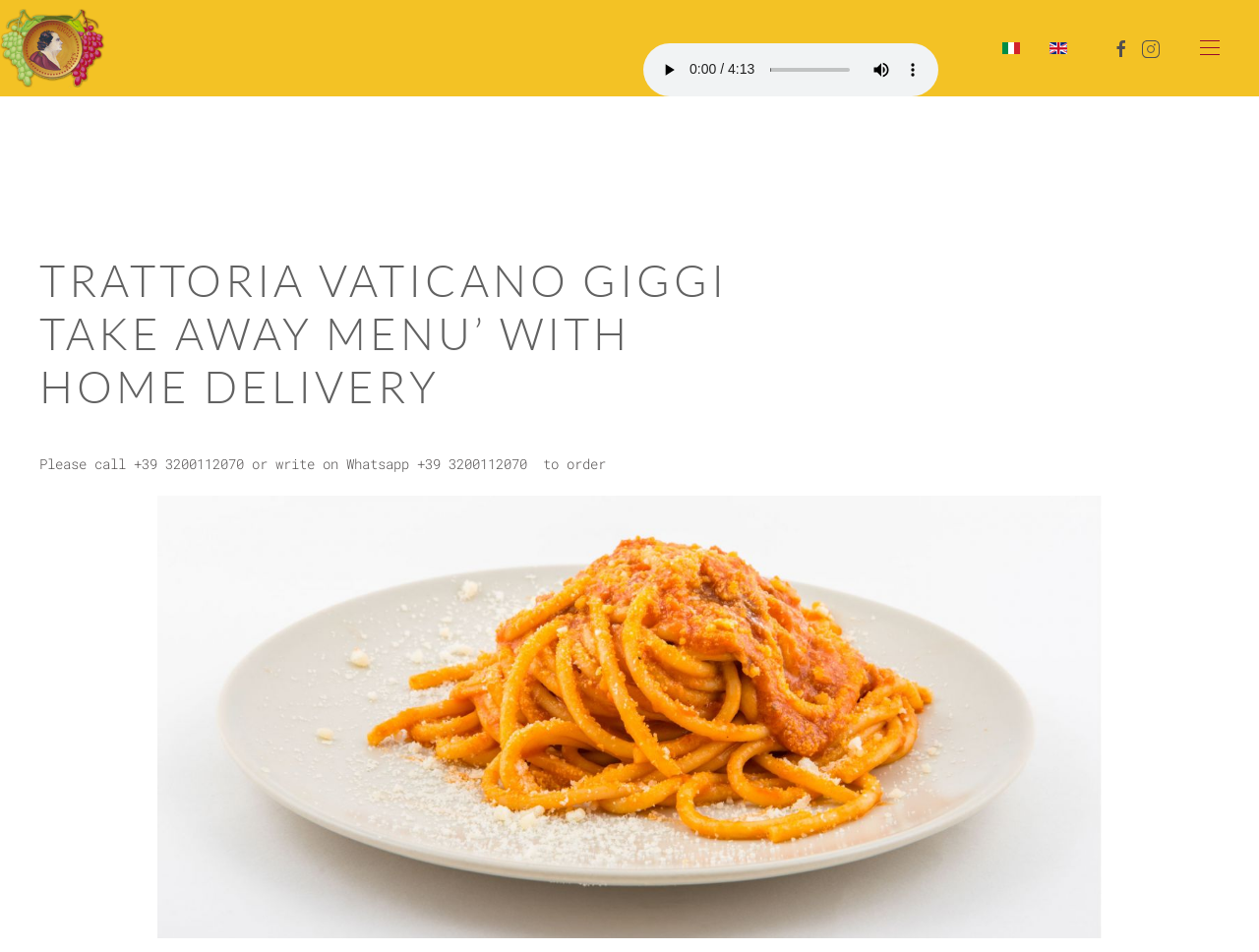What type of menu is available? Look at the image and give a one-word or short phrase answer.

Take away menu